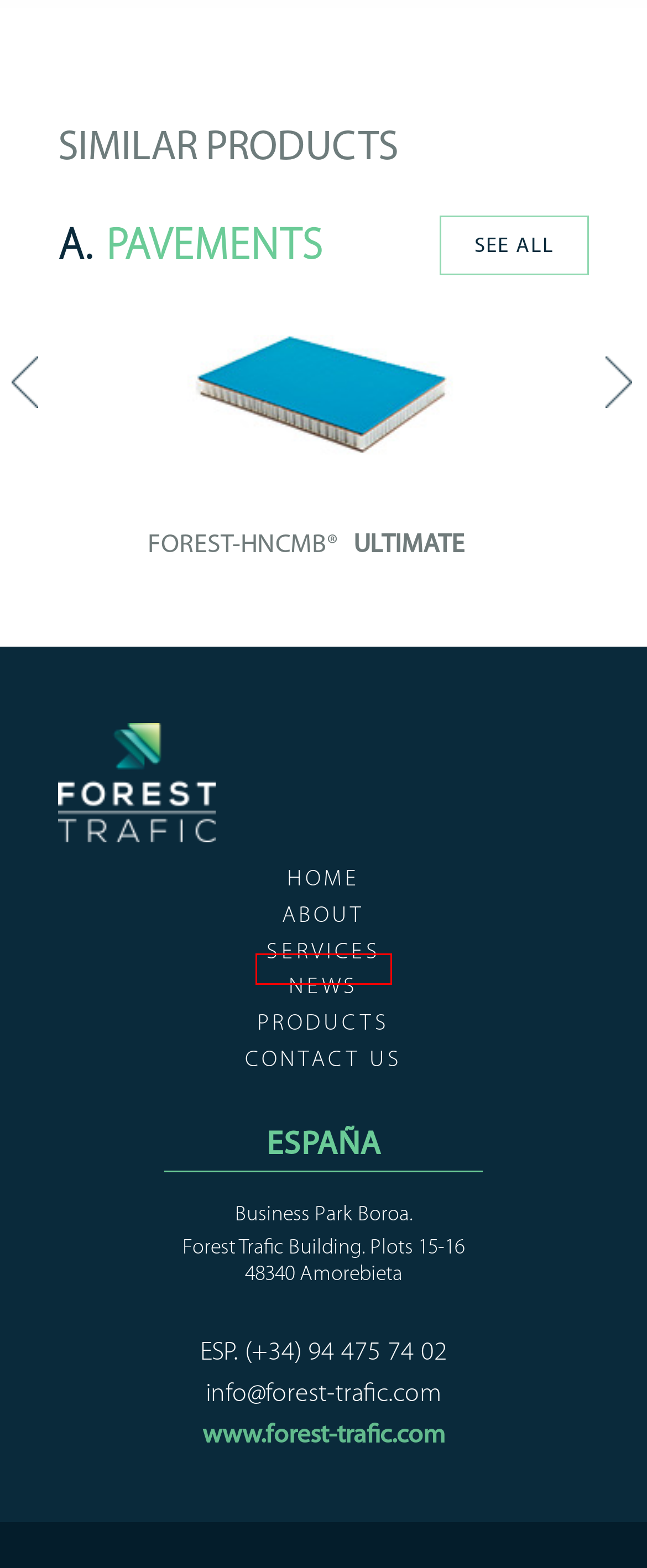You have a screenshot showing a webpage with a red bounding box highlighting an element. Choose the webpage description that best fits the new webpage after clicking the highlighted element. The descriptions are:
A. A. Pavements archivos - Forest Trafic S.L.
B. Forest-PET® - Forest Trafic S.L.
C. News - Forest Trafic S.L.
D. Contact us - Forest Trafic S.L.
E. Forest-Multiply Linoleum® - Forest Trafic S.L.
F. Products - Forest Trafic S.L.
G. Home - Forest Trafic S.L.
H. Forest-Multiply HPL® - Forest Trafic S.L.

F